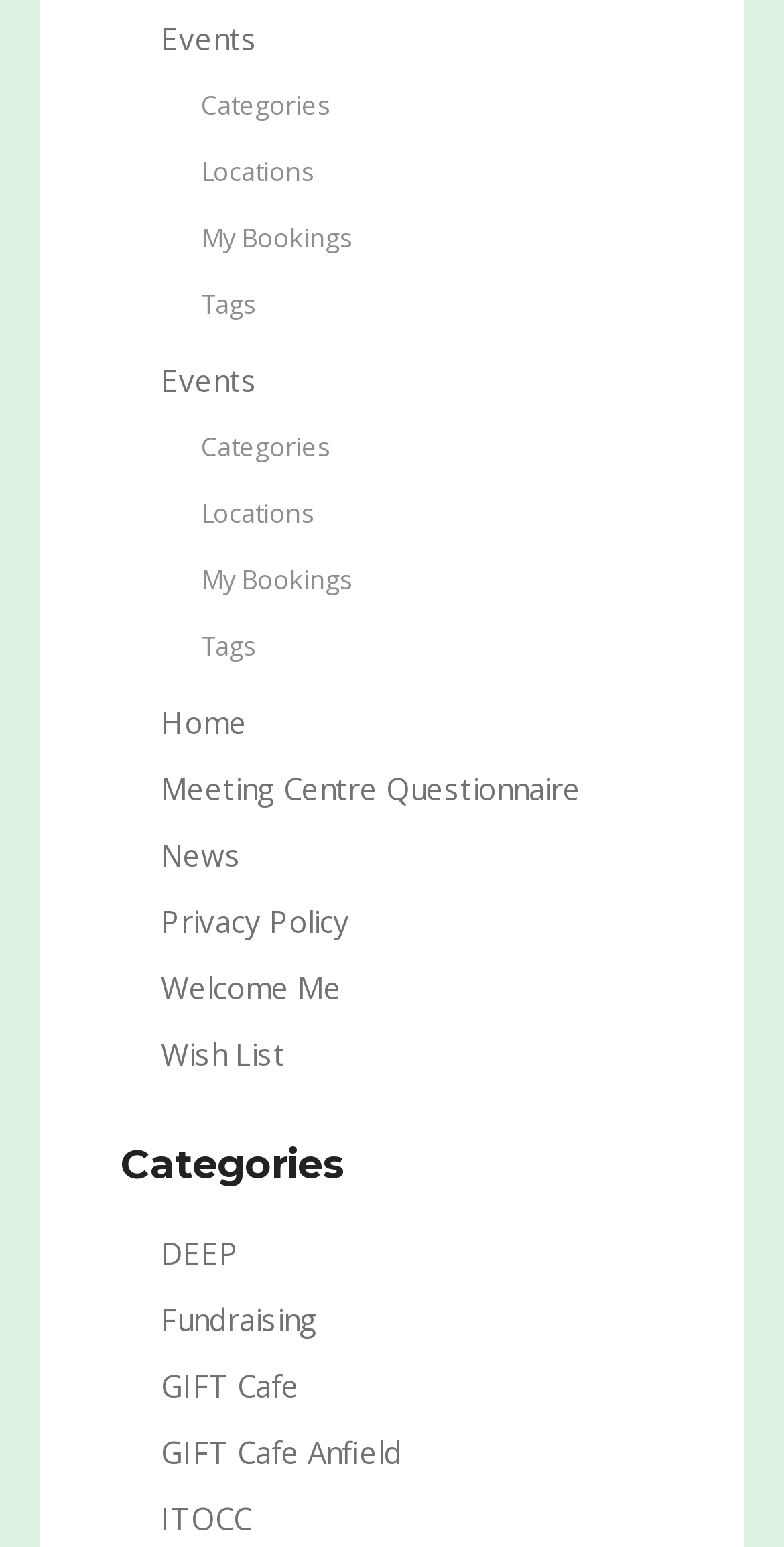Return the bounding box coordinates of the UI element that corresponds to this description: "GIFT Cafe". The coordinates must be given as four float numbers in the range of 0 and 1, [left, top, right, bottom].

[0.205, 0.883, 0.382, 0.909]